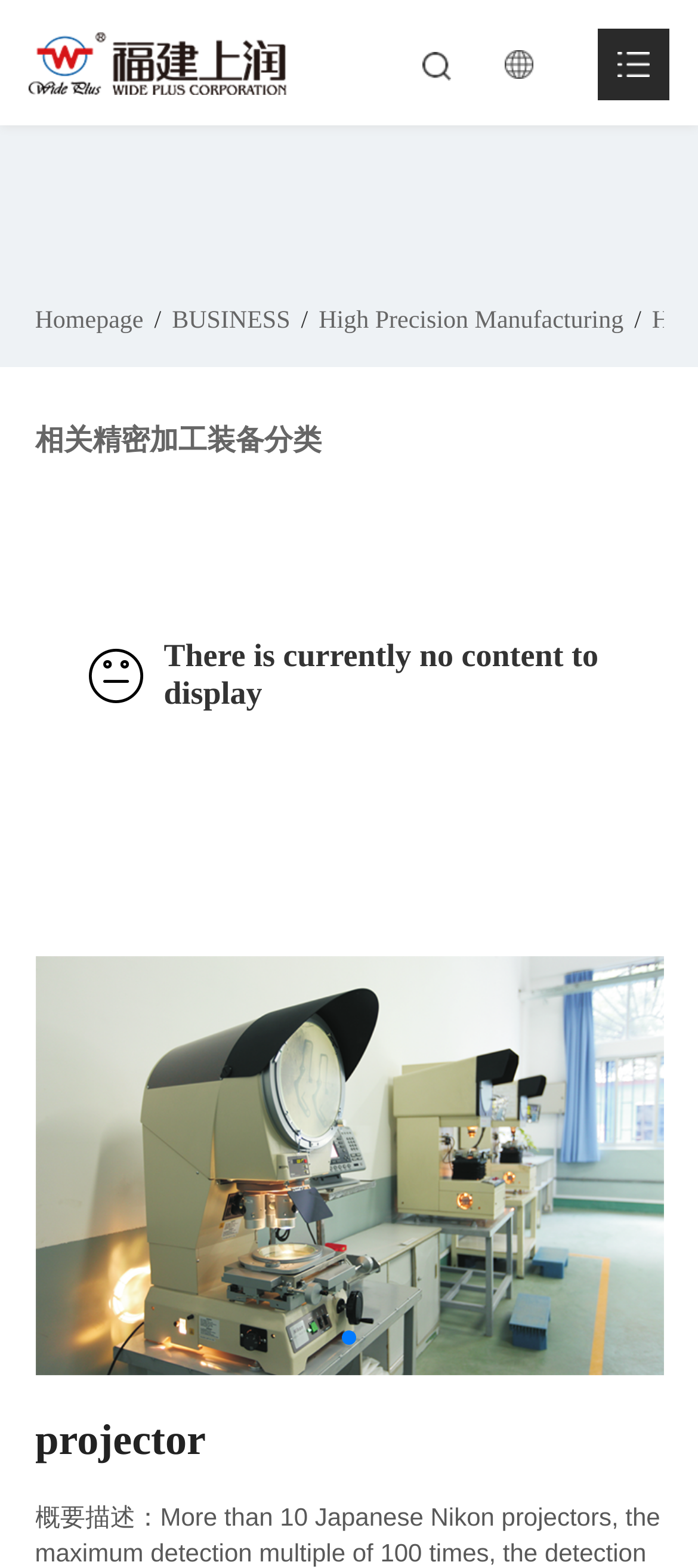What is the main product category?
Refer to the image and give a detailed answer to the question.

The main product category is obtained from the static text 'projector' at the bottom of the webpage, which is also related to the image '投影仪' above it.